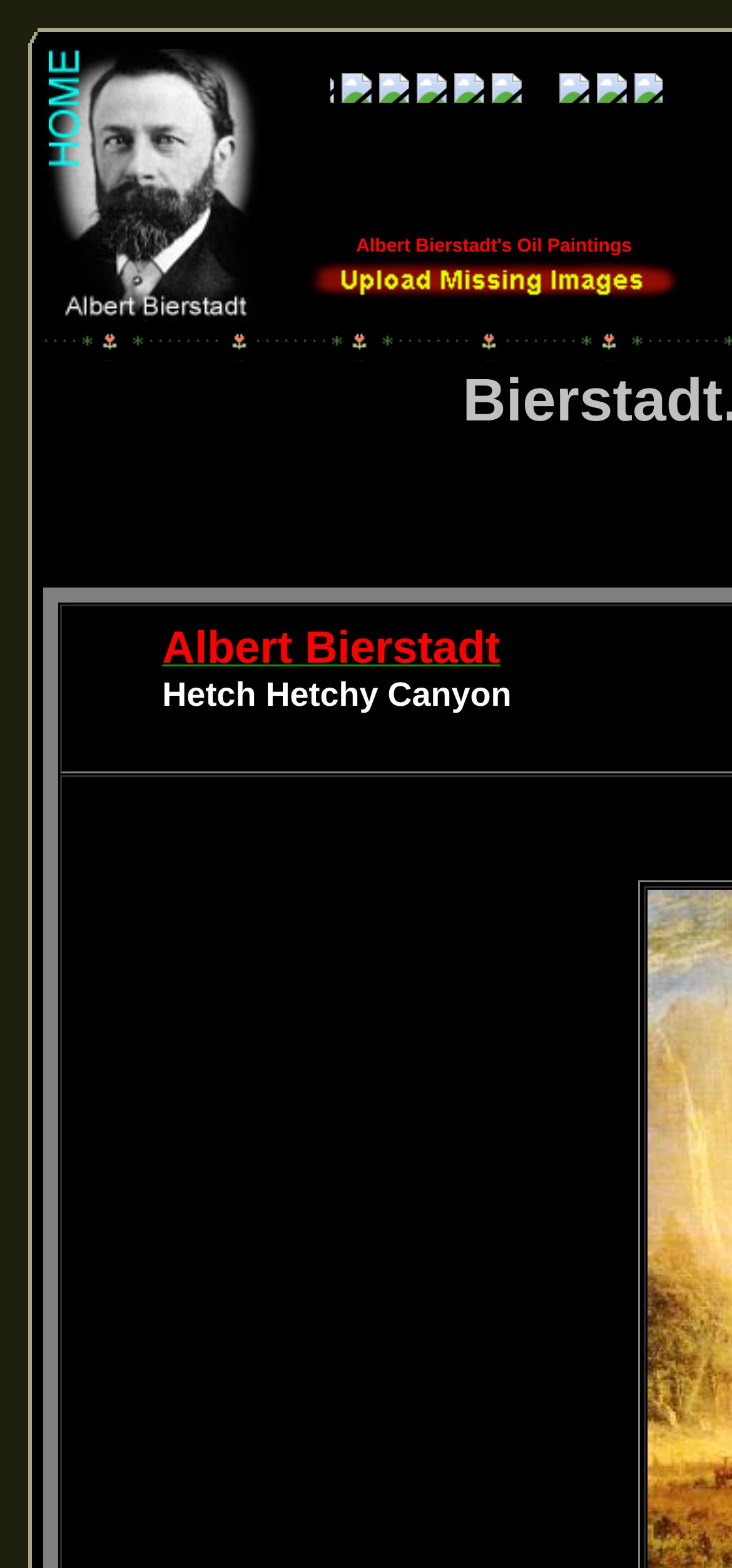Using the information in the image, give a detailed answer to the following question: What type of artworks are displayed on this website?

The text 'Albert Bierstadt's Oil Paintings' in the LayoutTableCell element indicates that the website displays oil paintings by Albert Bierstadt.